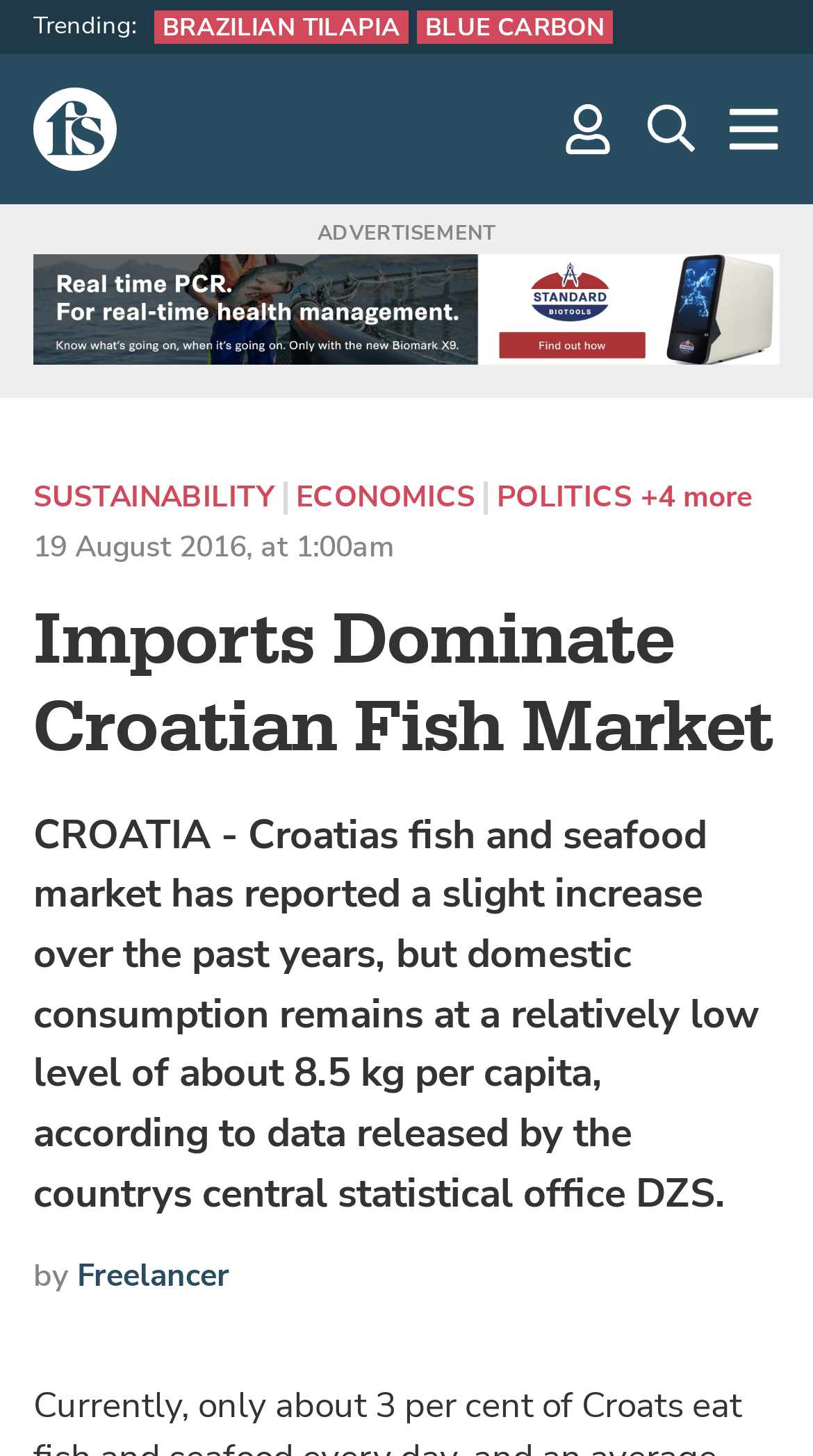Summarize the webpage in an elaborate manner.

The webpage is about Croatia's fish and seafood market, with a focus on the dominance of imports. At the top left corner, there is a logo of "The Fish Site" accompanied by a link to the website. On the top right corner, there are three buttons: "More", "Search", and an empty link. Below these buttons, there is a navigation menu labeled "Tertiary" with two links to trending topics: "BRAZILIAN TILAPIA" and "BLUE CARBON".

The main content of the webpage is divided into two sections. The first section has a heading "Imports Dominate Croatian Fish Market" and is accompanied by four links to related topics: "SUSTAINABILITY", "ECONOMICS", "POLITICS", and "+4 more". Below the heading, there is a timestamp indicating the article was published on "19 August 2016, at 1:00am". The main article text describes the current state of Croatia's fish and seafood market, stating that despite a slight increase in recent years, domestic consumption remains low at around 8.5 kg per capita.

On the bottom left corner, there is a link to "Freelancer". The webpage also features an advertisement section on the bottom half, taking up the full width of the page.